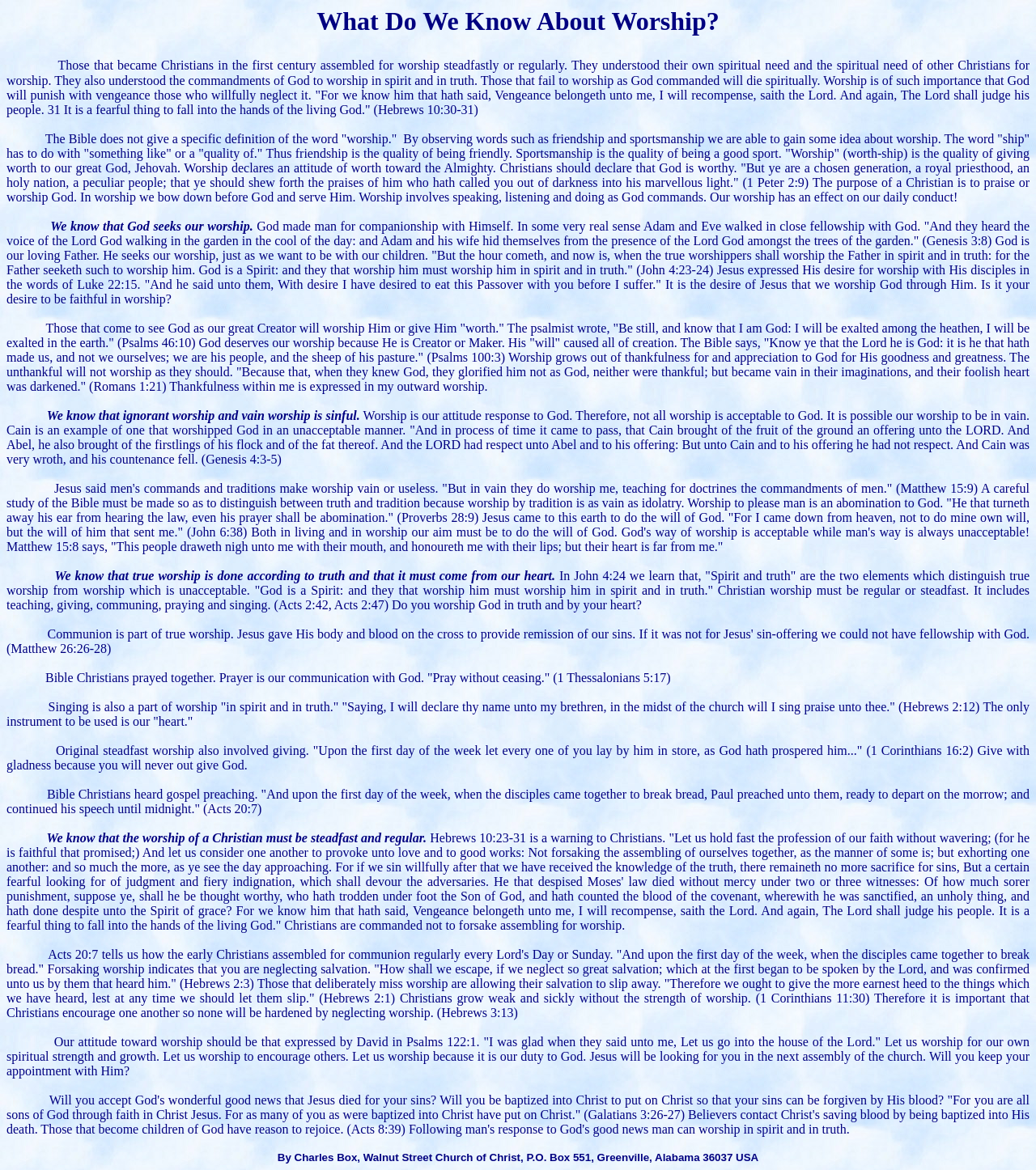What is the purpose of a Christian?
Using the image as a reference, give a one-word or short phrase answer.

To praise or worship God